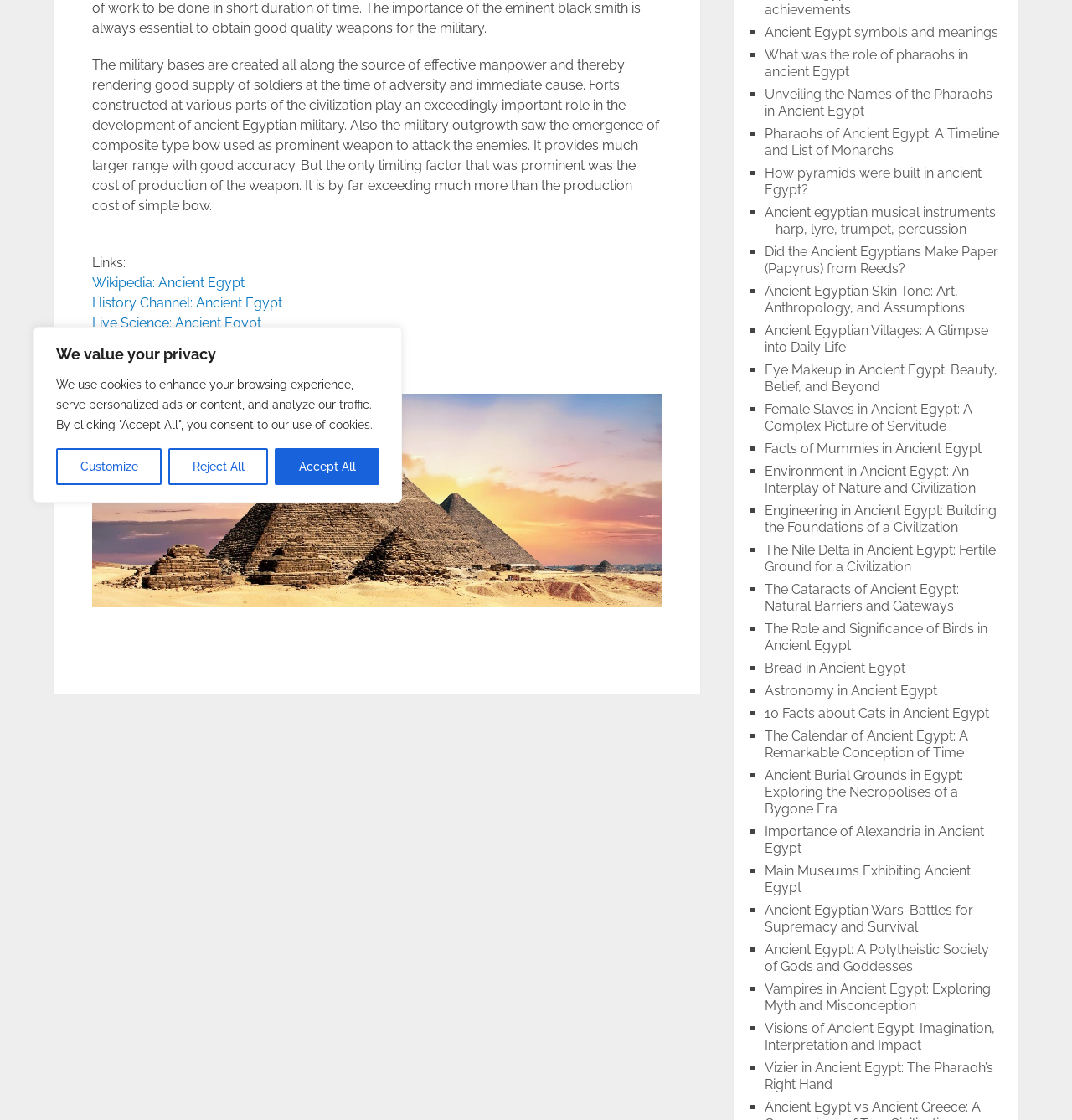Calculate the bounding box coordinates of the UI element given the description: "Accept All".

[0.256, 0.4, 0.354, 0.433]